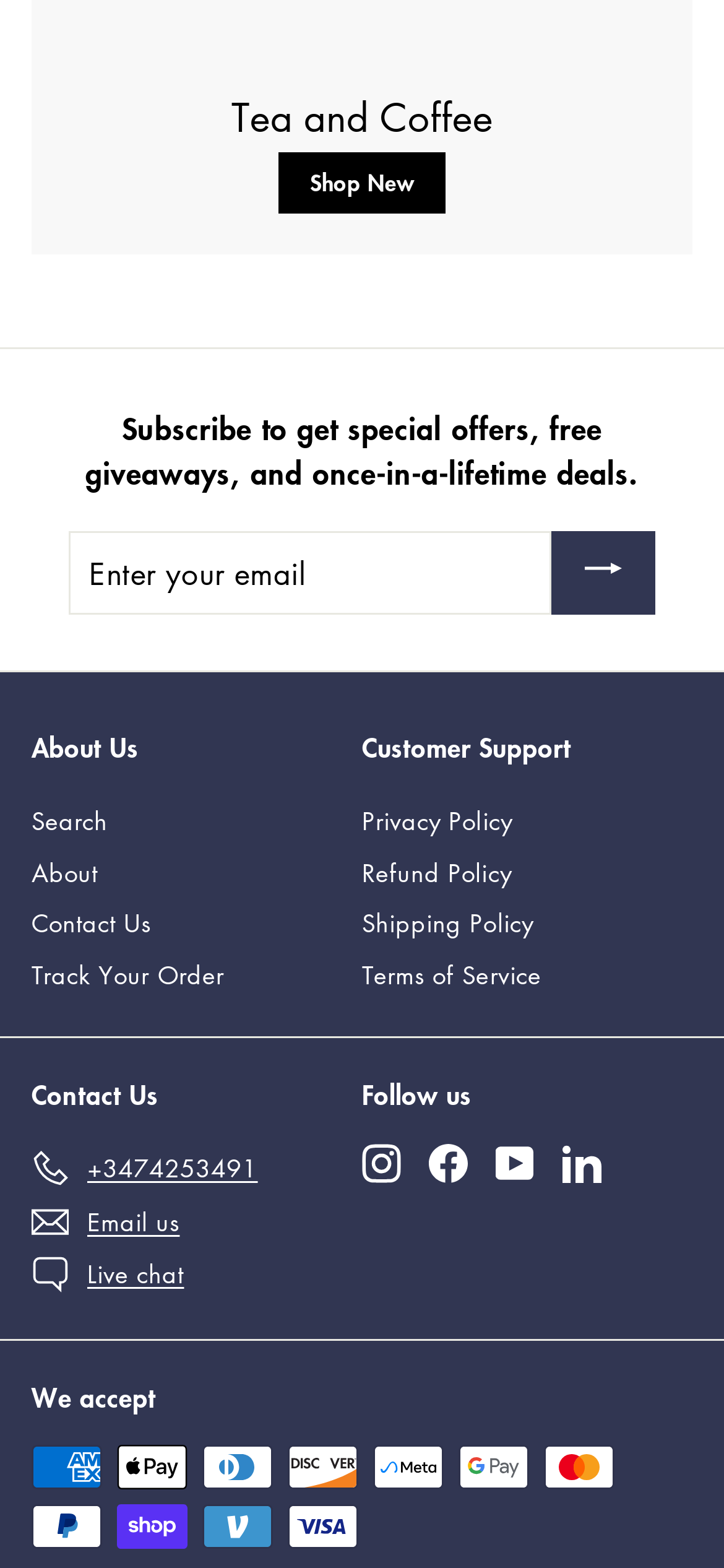Determine the bounding box coordinates of the target area to click to execute the following instruction: "Follow us on Instagram."

[0.5, 0.728, 0.554, 0.755]